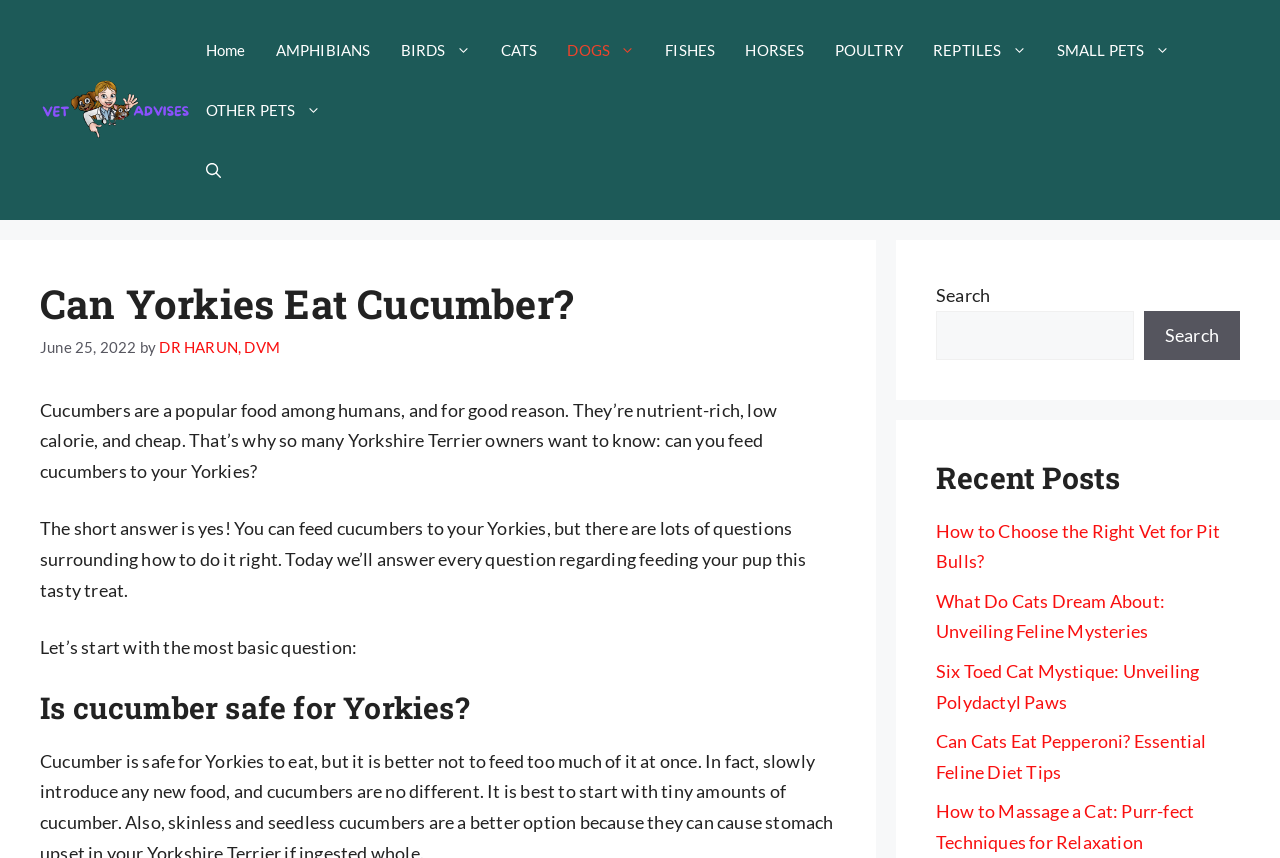Using the provided element description, identify the bounding box coordinates as (top-left x, top-left y, bottom-right x, bottom-right y). Ensure all values are between 0 and 1. Description: alt="Vet Advises"

[0.031, 0.113, 0.149, 0.138]